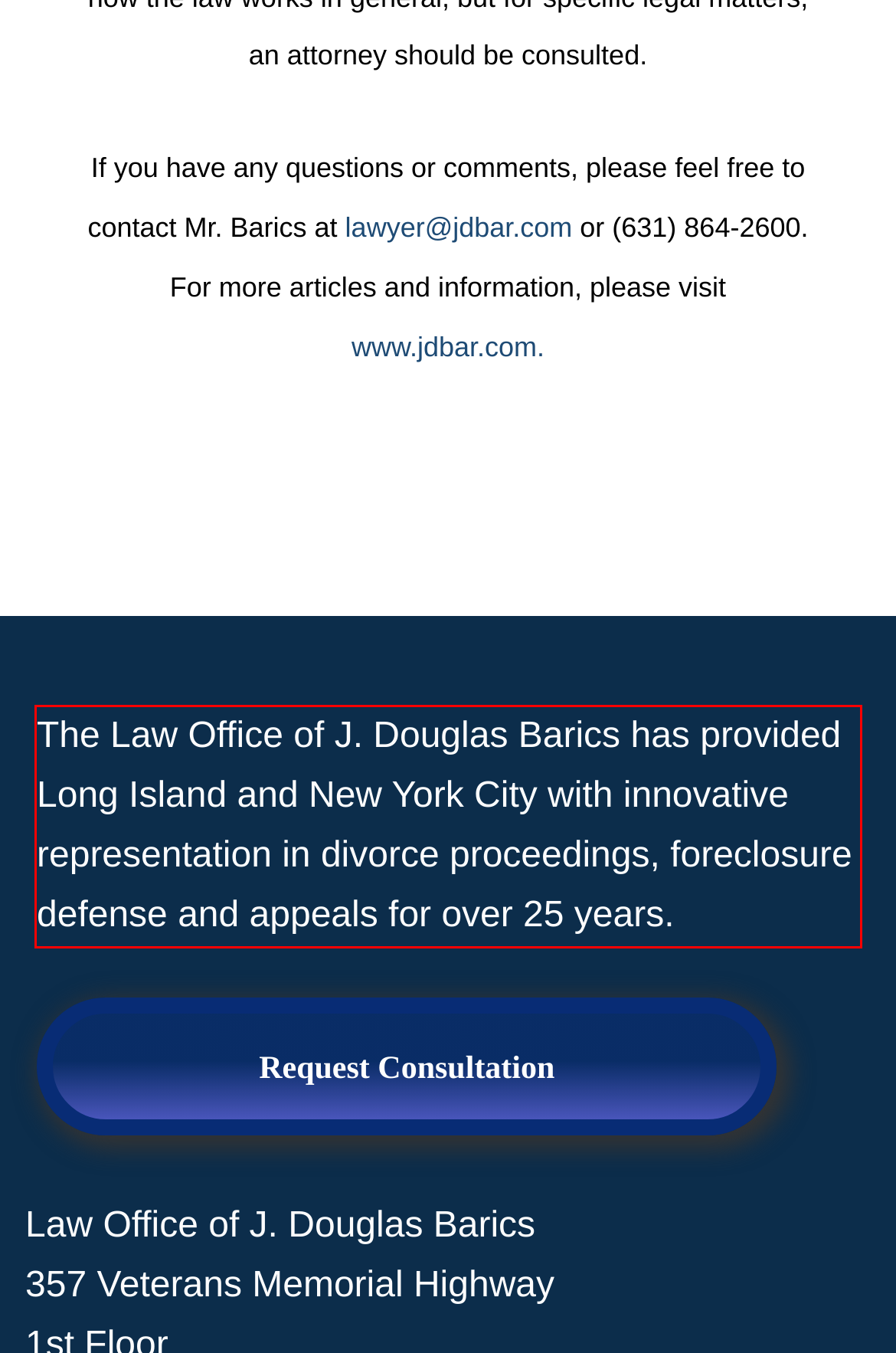Review the screenshot of the webpage and recognize the text inside the red rectangle bounding box. Provide the extracted text content.

The Law Office of J. Douglas Barics has provided Long Island and New York City with innovative representation in divorce proceedings, foreclosure defense and appeals for over 25 years.